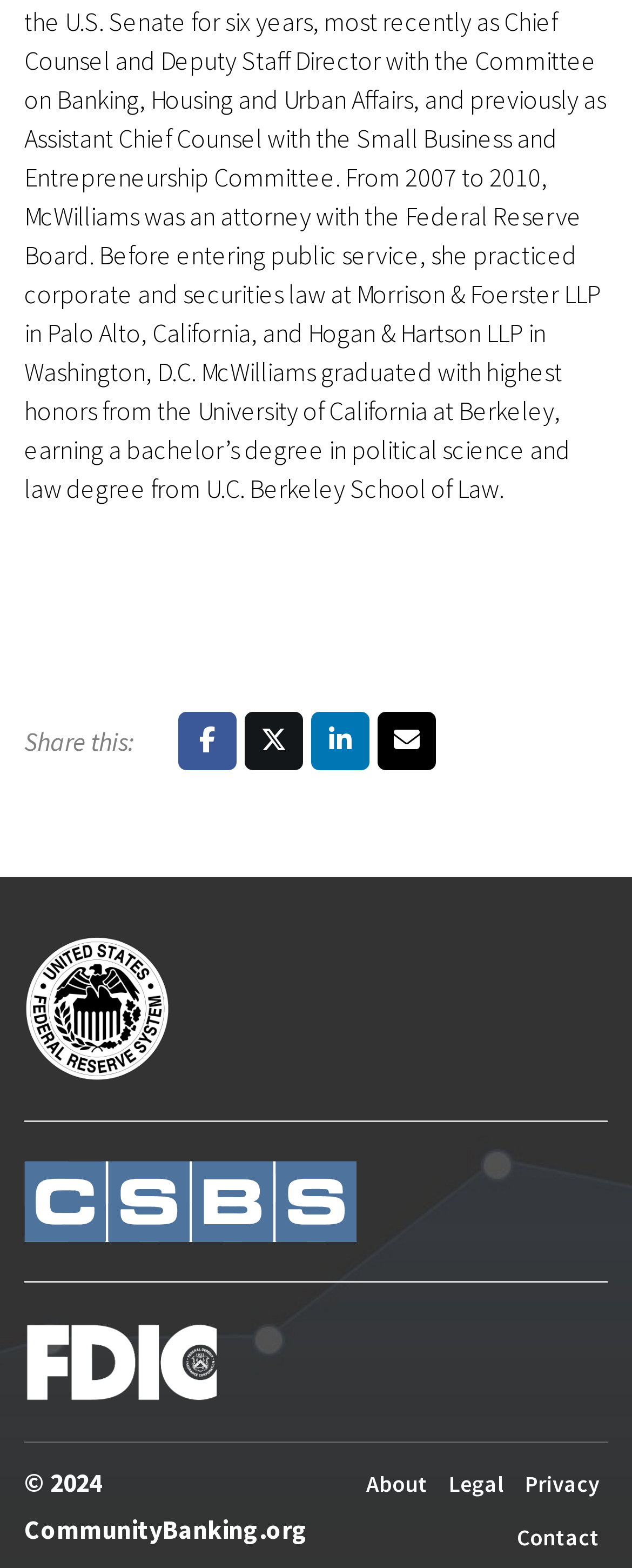Could you determine the bounding box coordinates of the clickable element to complete the instruction: "Go to the About page"? Provide the coordinates as four float numbers between 0 and 1, i.e., [left, top, right, bottom].

[0.579, 0.937, 0.677, 0.956]